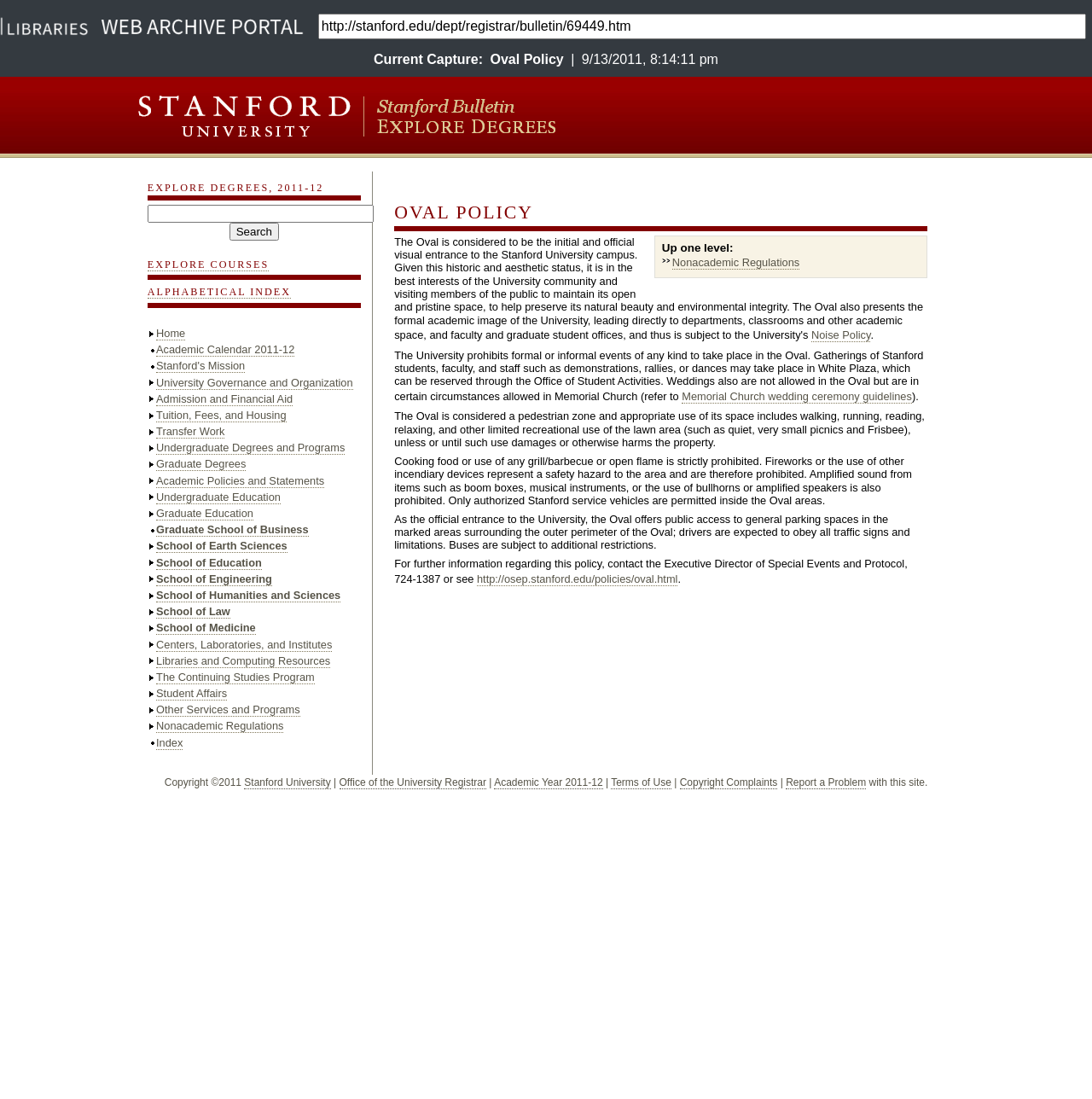What is the policy name?
Use the image to give a comprehensive and detailed response to the question.

I found the policy name by looking at the static text element that appears next to the 'Current Capture:' label, which is 'Oval Policy'.